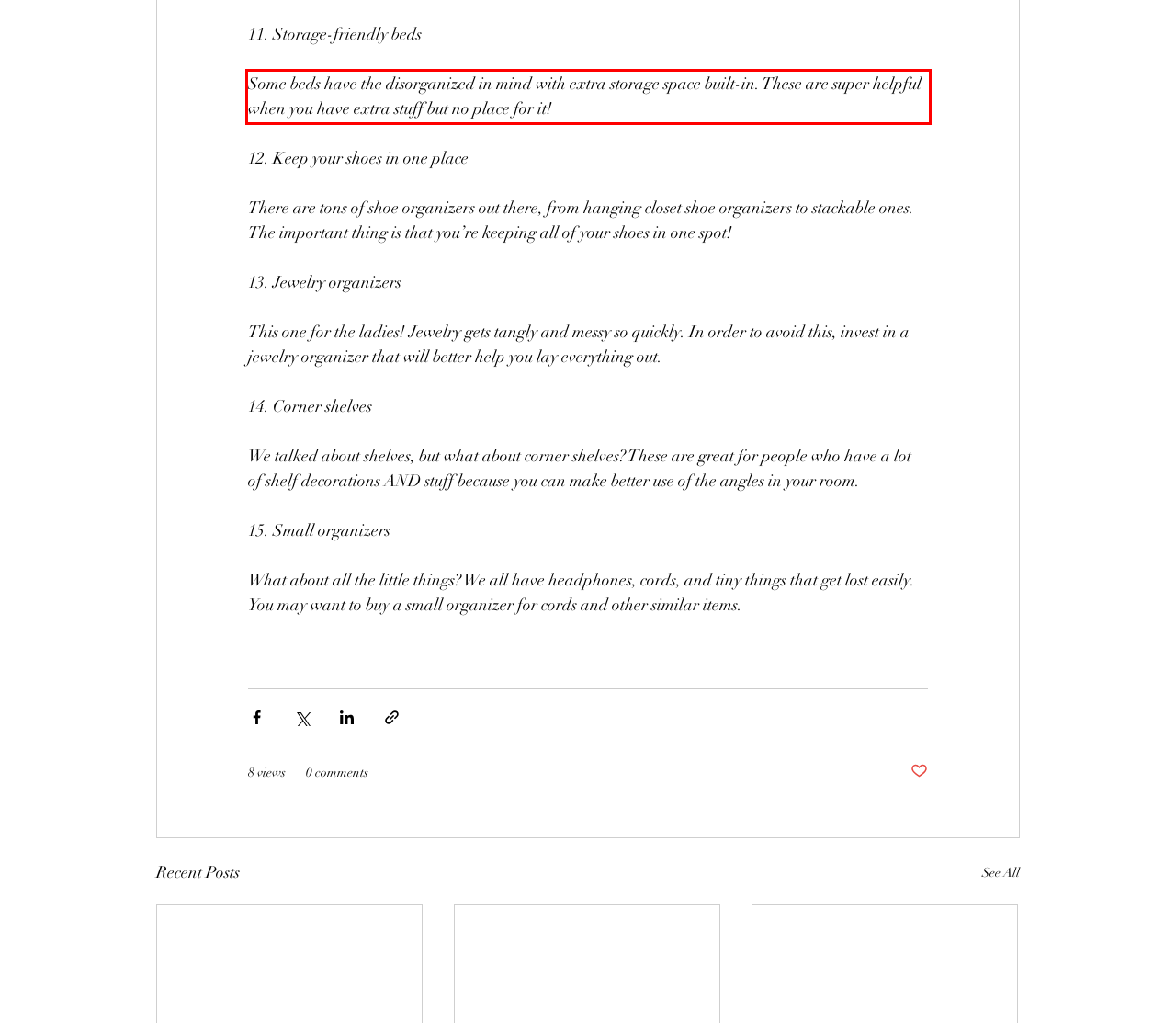There is a screenshot of a webpage with a red bounding box around a UI element. Please use OCR to extract the text within the red bounding box.

Some beds have the disorganized in mind with extra storage space built-in. These are super helpful when you have extra stuff but no place for it!